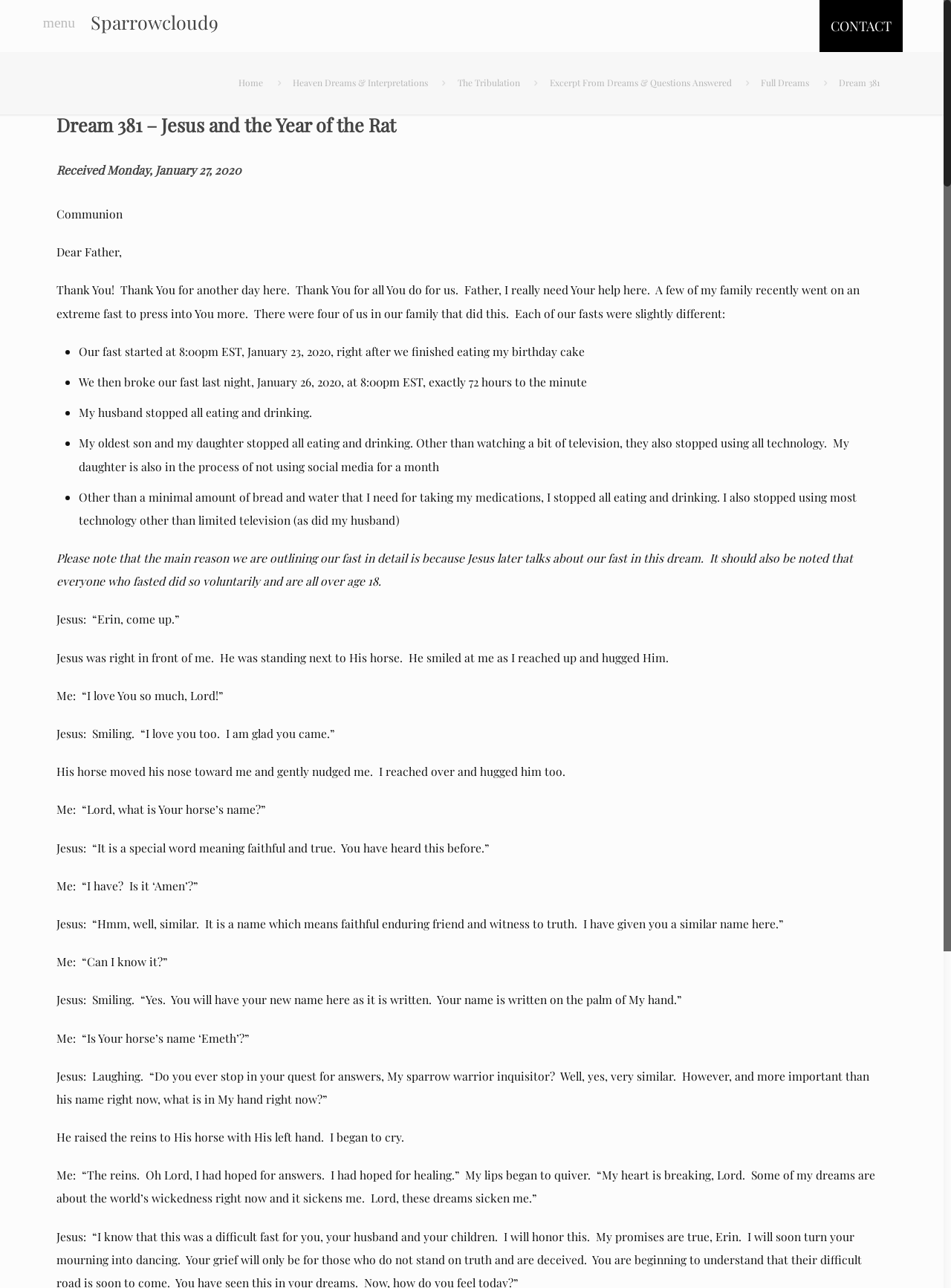Examine the screenshot and answer the question in as much detail as possible: How many family members went on an extreme fast?

According to the text, 'A few of my family recently went on an extreme fast to press into You more. There were four of us in our family that did this.' Therefore, 4 family members went on an extreme fast.